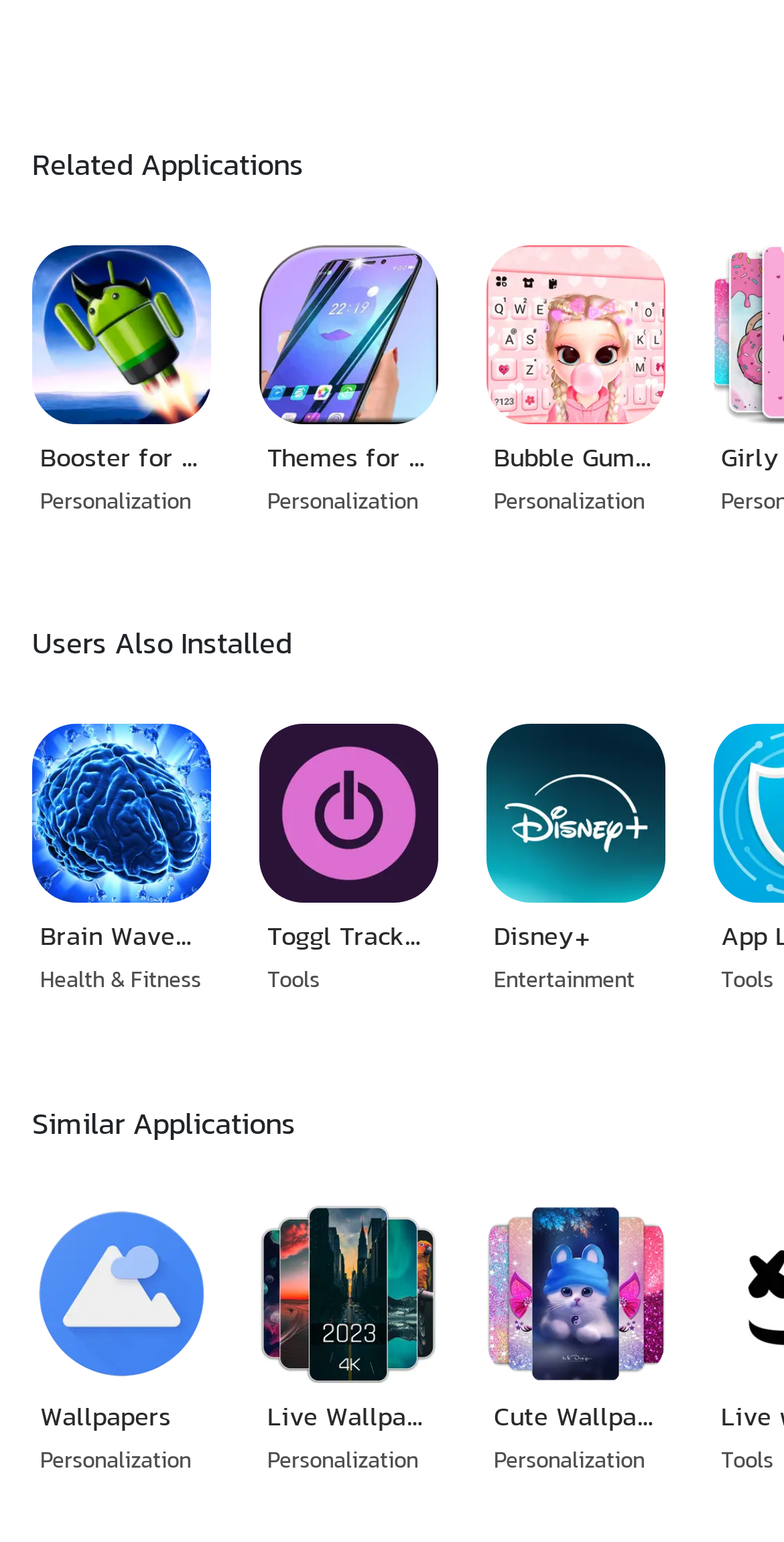Please predict the bounding box coordinates (top-left x, top-left y, bottom-right x, bottom-right y) for the UI element in the screenshot that fits the description: Live Wallpaper- 4k Backgrounds Personalization

[0.31, 0.771, 0.579, 0.982]